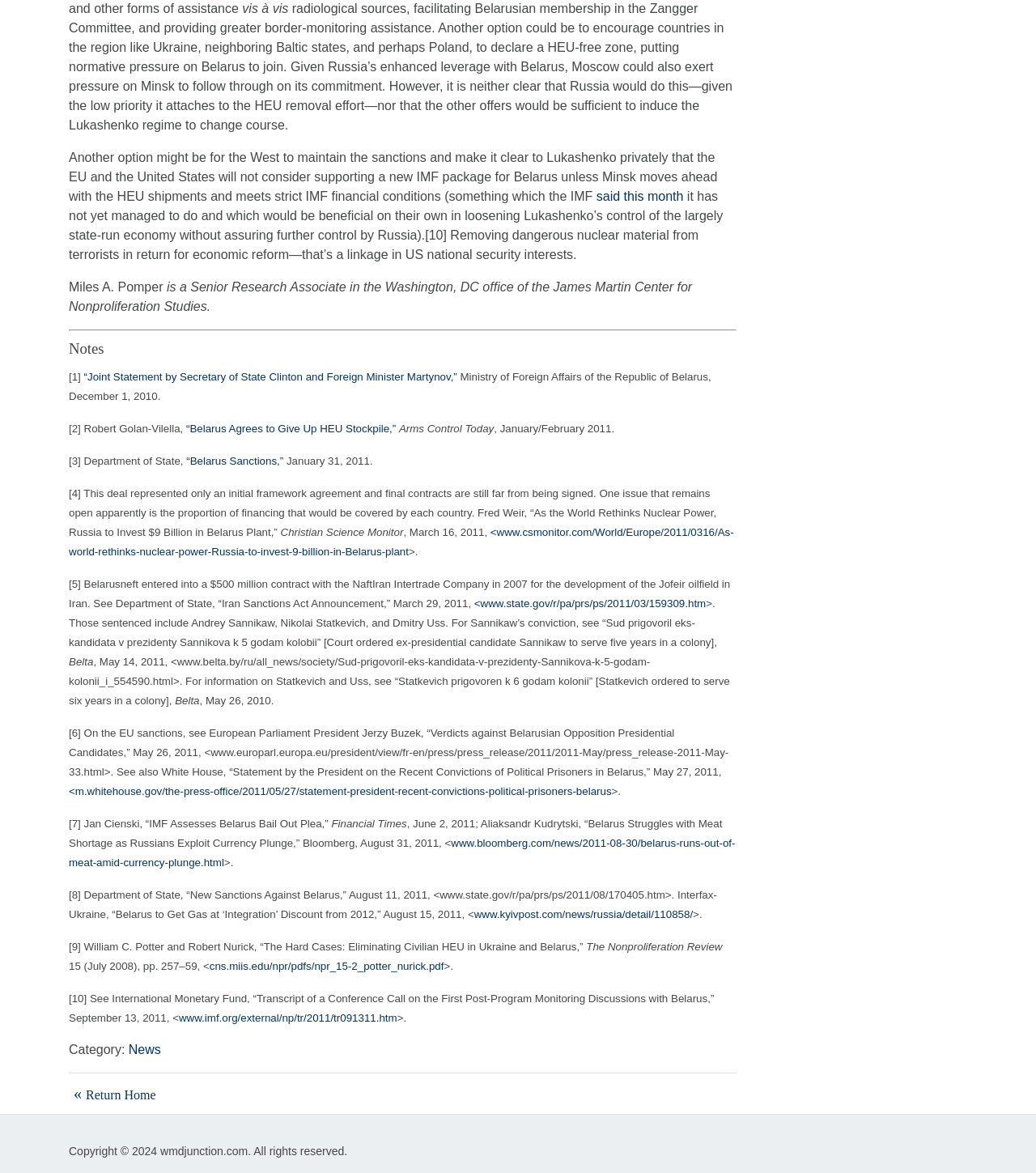Please identify the bounding box coordinates of the element I need to click to follow this instruction: "Click on 'Hjem'".

None